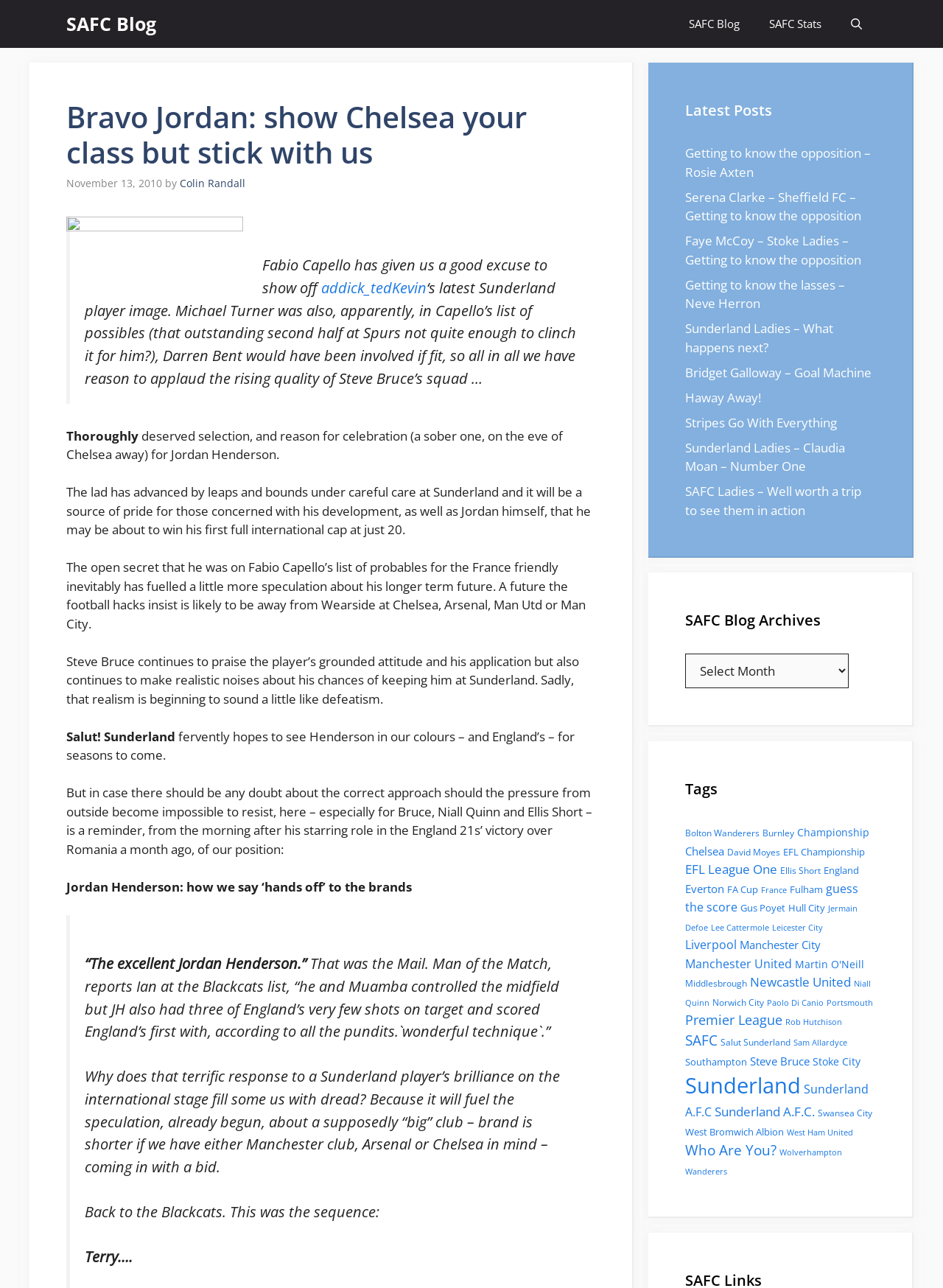What is the topic of the latest article?
Based on the content of the image, thoroughly explain and answer the question.

The topic of the latest article can be inferred from the content section of the webpage, where it talks about Jordan Henderson's selection for the England team and his performance.